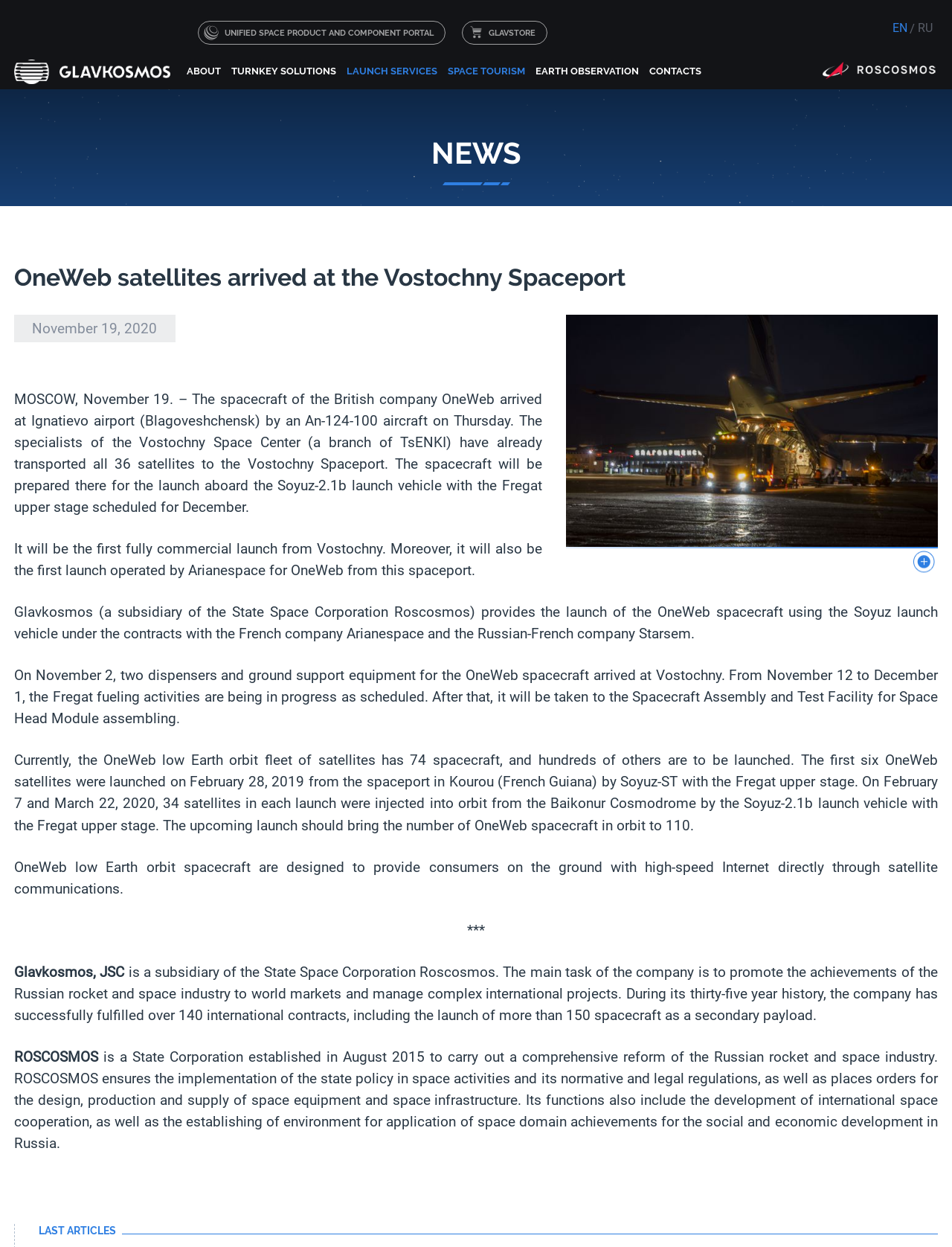Reply to the question with a single word or phrase:
What is the purpose of the OneWeb low Earth orbit spacecraft?

Provide high-speed Internet